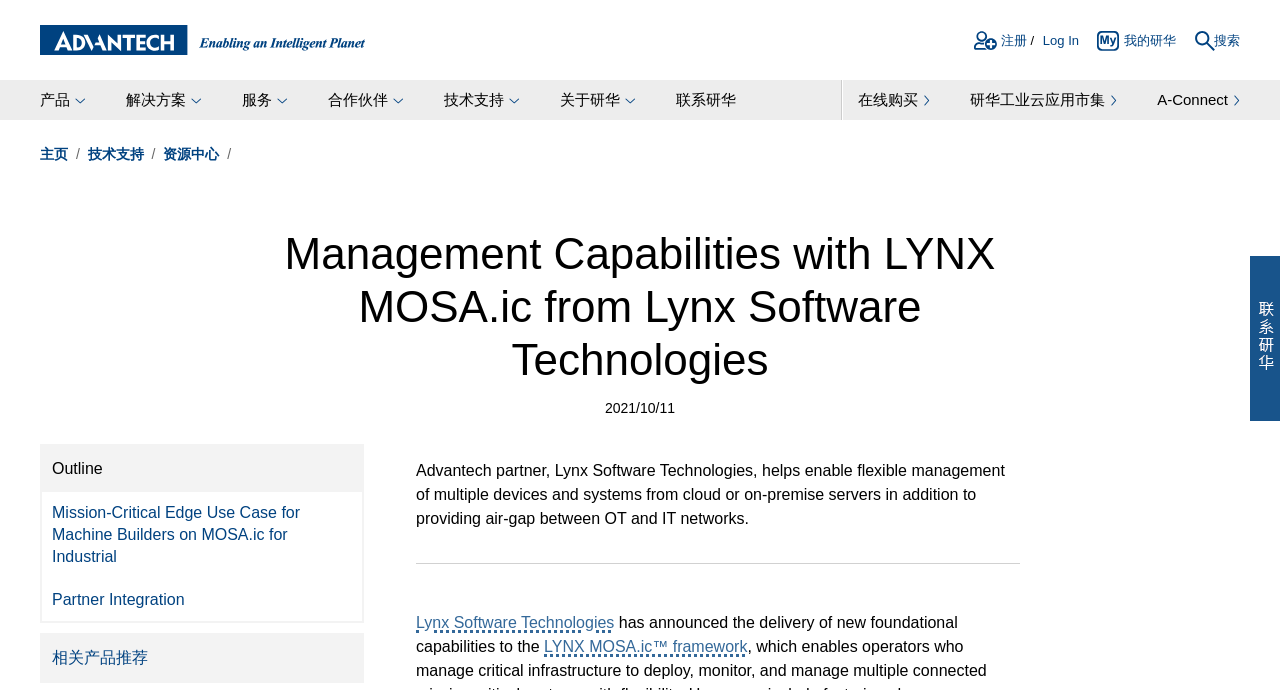Find the headline of the webpage and generate its text content.

Management Capabilities with LYNX MOSA.ic from Lynx Software Technologies